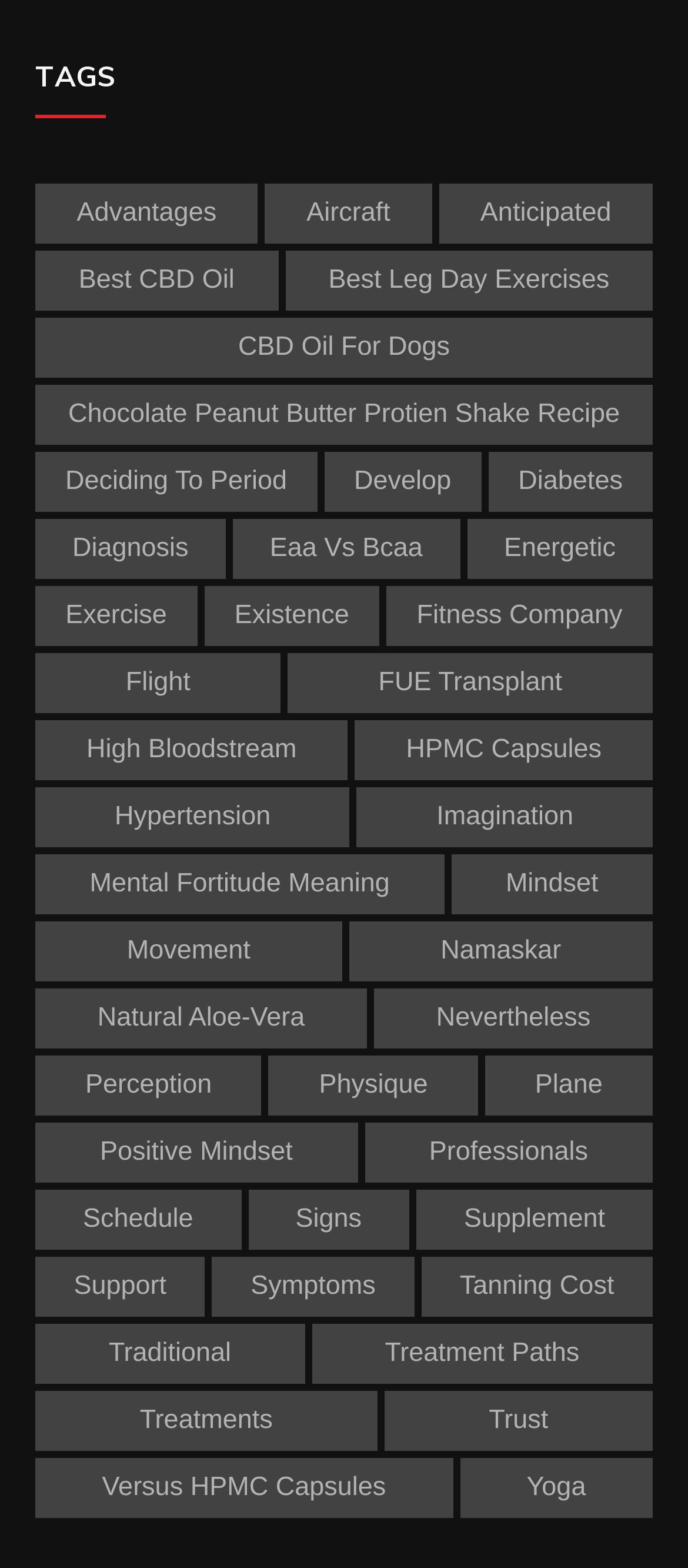Please pinpoint the bounding box coordinates for the region I should click to adhere to this instruction: "read about 'Diabetes'".

[0.753, 0.297, 0.905, 0.316]